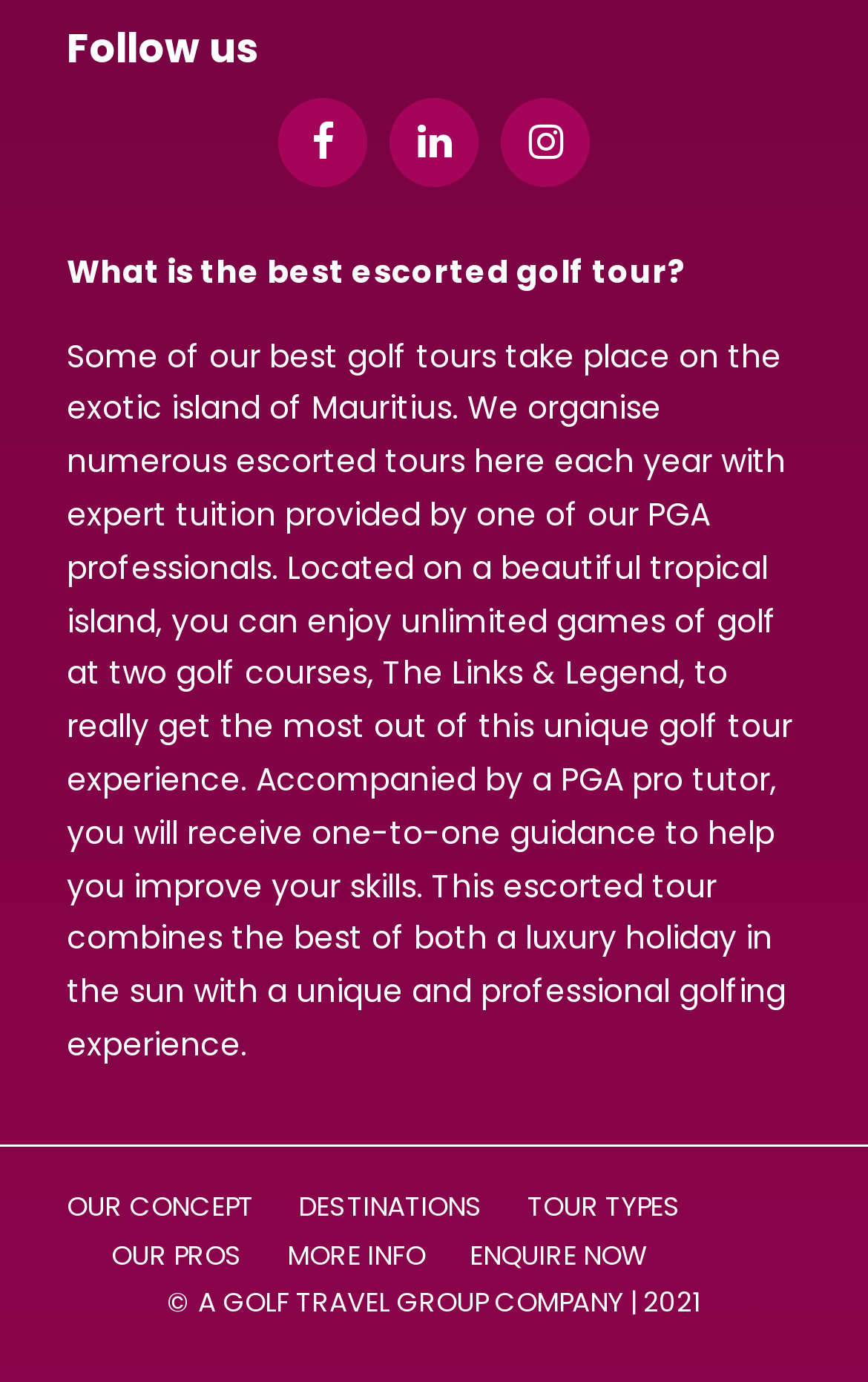Can you specify the bounding box coordinates for the region that should be clicked to fulfill this instruction: "Follow us on social media".

[0.321, 0.071, 0.423, 0.135]